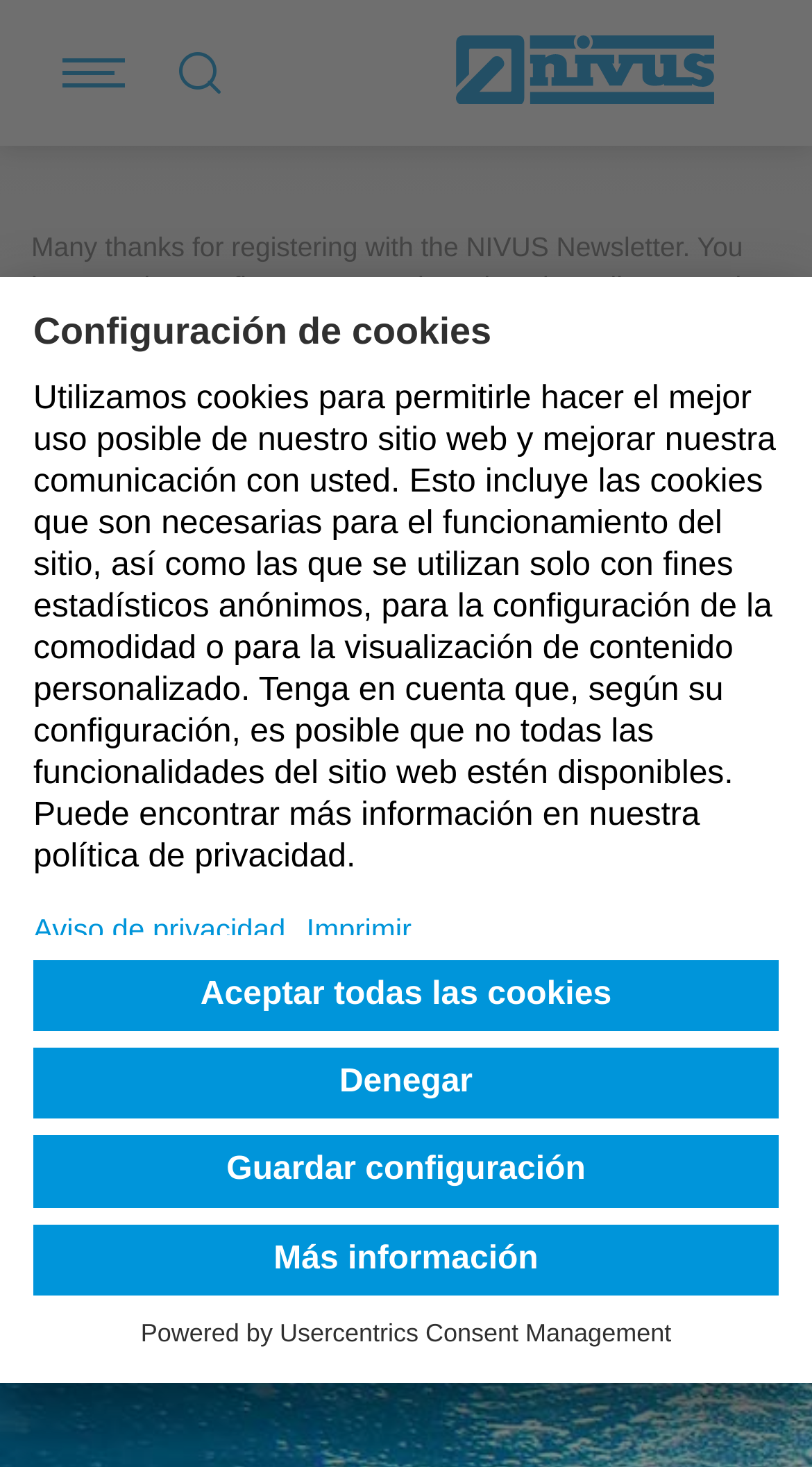Extract the bounding box coordinates for the described element: "Chargers Youth Triathlete Program". The coordinates should be represented as four float numbers between 0 and 1: [left, top, right, bottom].

None